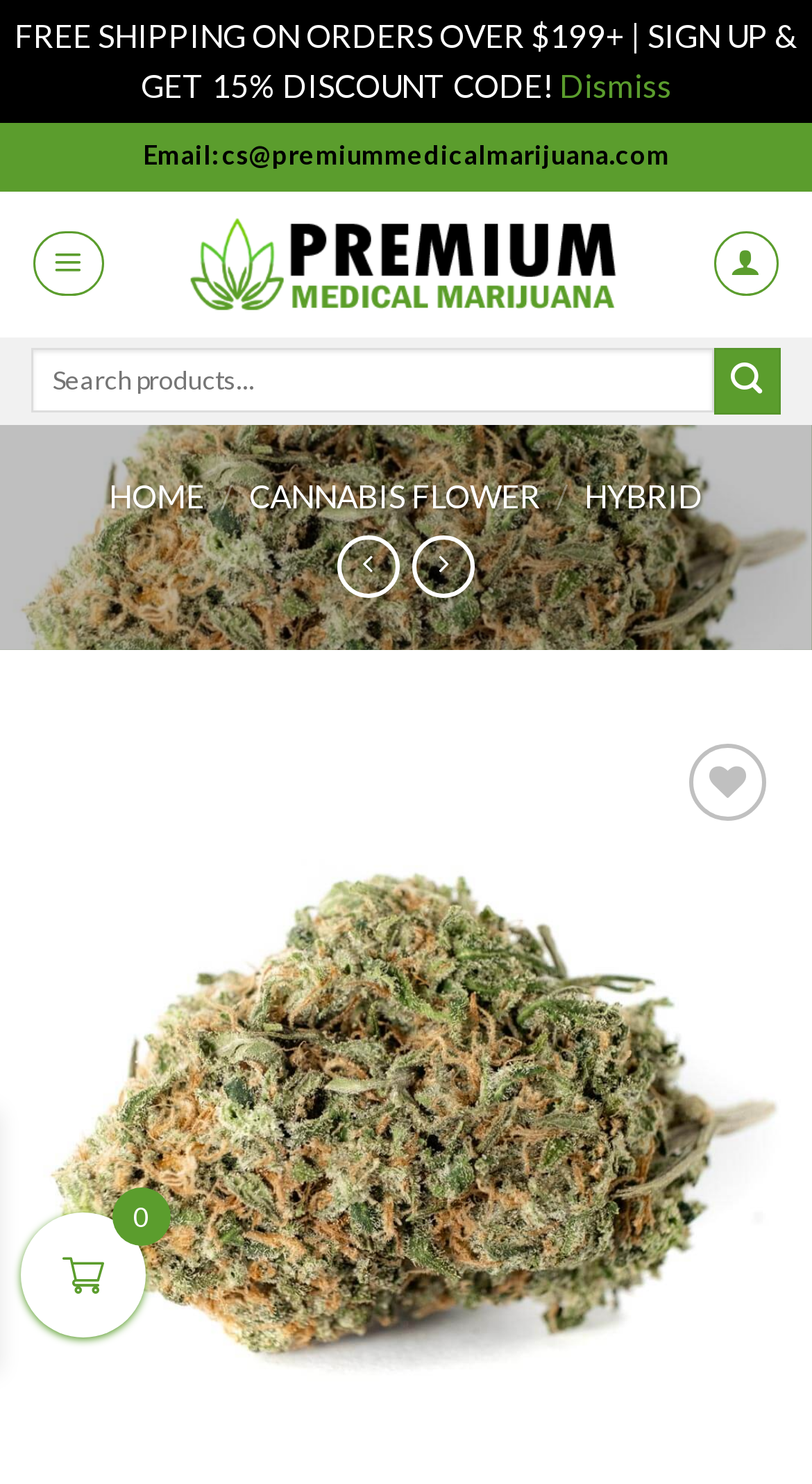Please provide a detailed answer to the question below based on the screenshot: 
What is the email address for customer support?

The webpage has a section with an email address 'cs@premiummedicalmarijuana.com' which is likely to be the customer support email address.